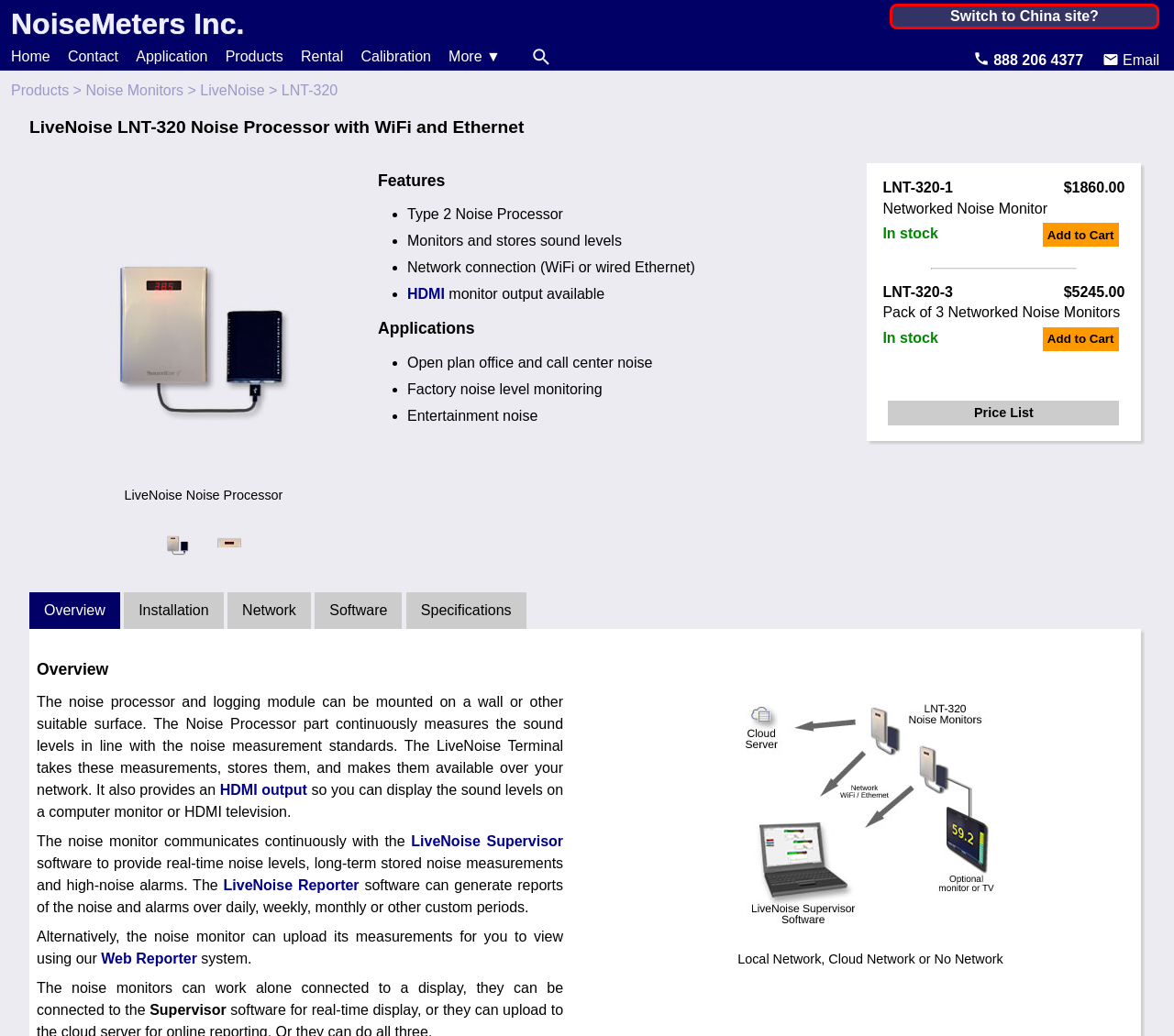Could you locate the bounding box coordinates for the section that should be clicked to accomplish this task: "View price list".

[0.757, 0.386, 0.953, 0.411]